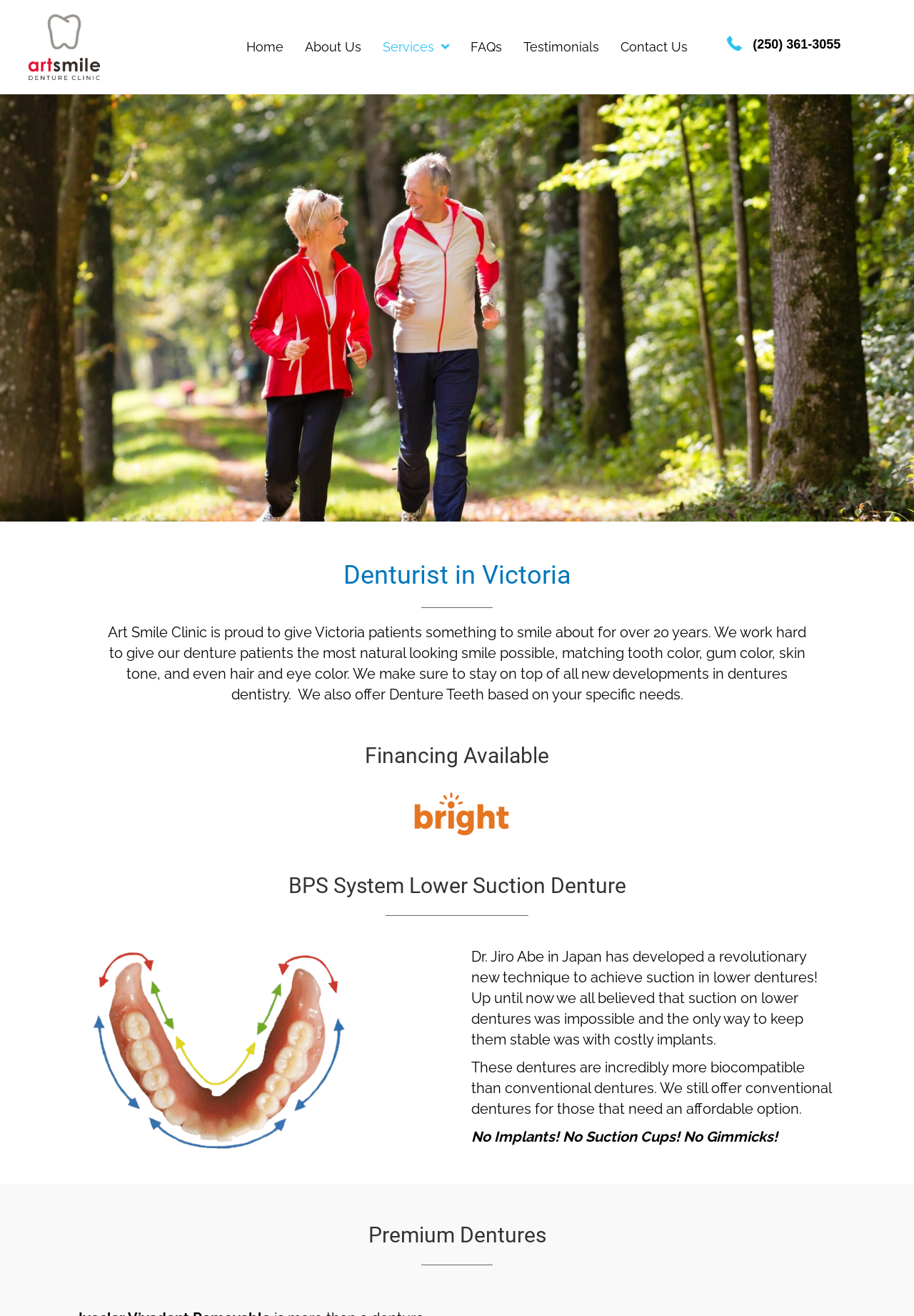Locate the bounding box coordinates of the clickable area needed to fulfill the instruction: "Contact us by clicking the phone number".

[0.824, 0.028, 0.92, 0.039]